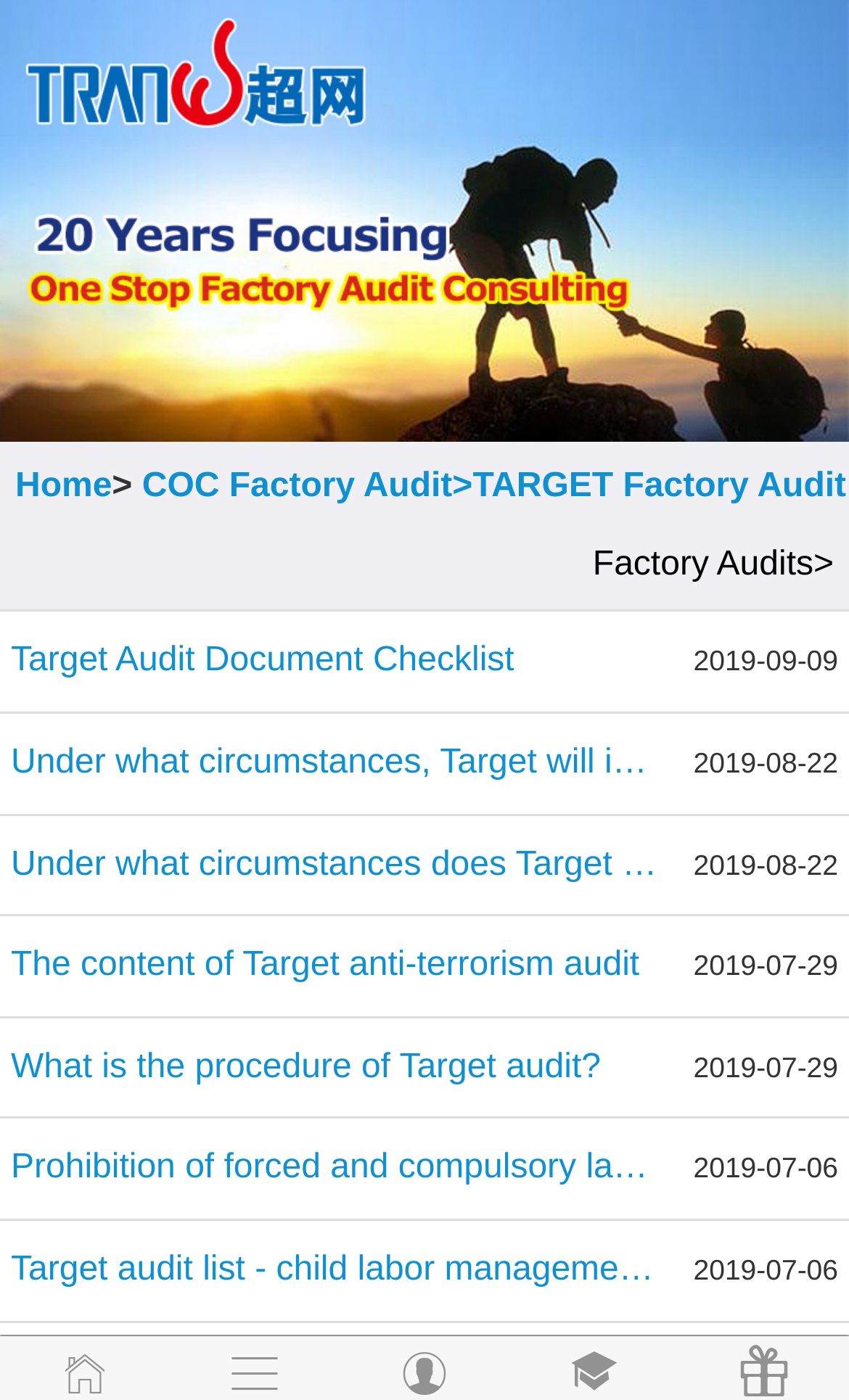Find the bounding box coordinates for the element that must be clicked to complete the instruction: "go to Home page". The coordinates should be four float numbers between 0 and 1, indicated as [left, top, right, bottom].

[0.018, 0.334, 0.132, 0.361]